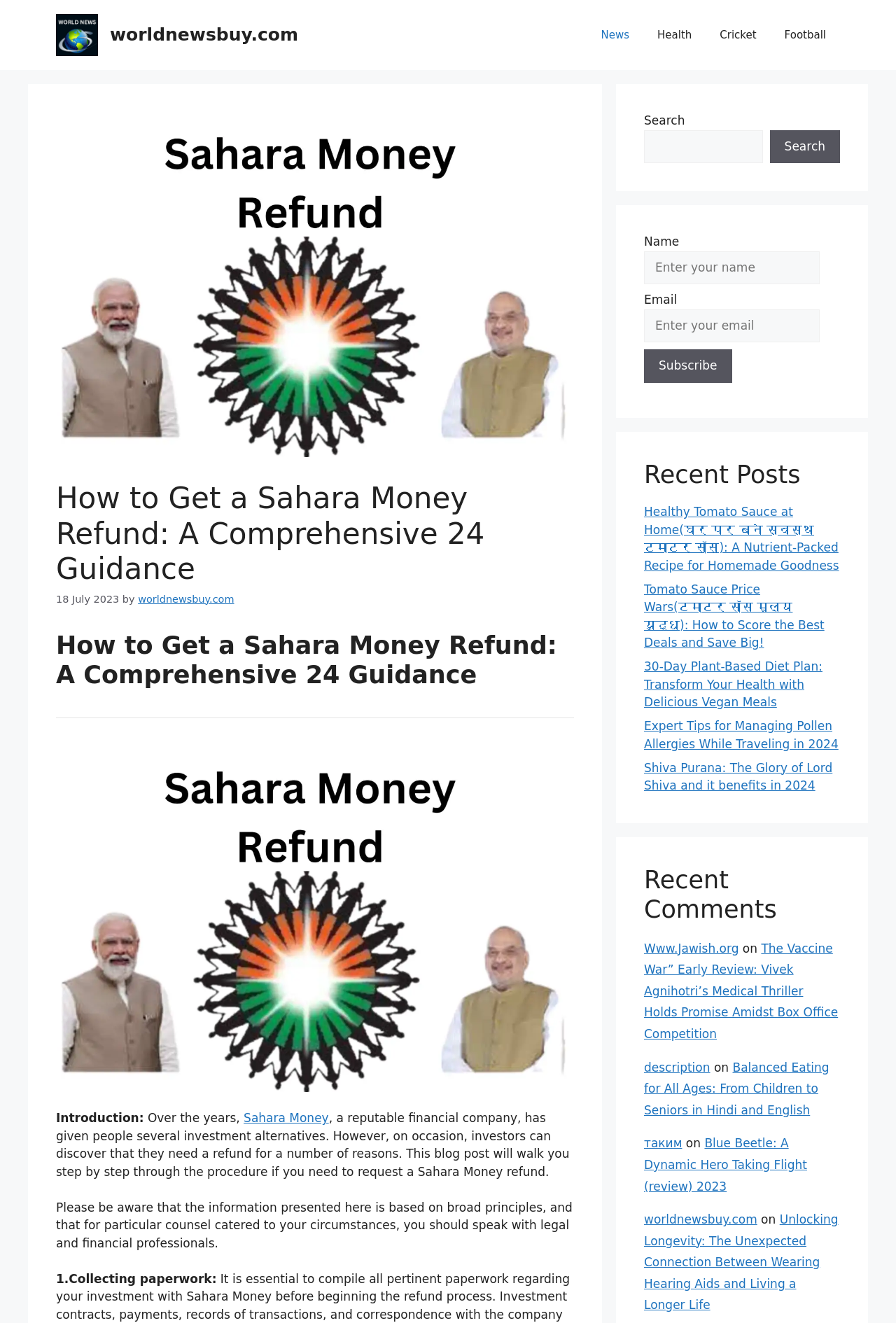What can be found in the 'Recent Comments' section?
Please craft a detailed and exhaustive response to the question.

The 'Recent Comments' section appears to contain articles or blog posts, as it displays a list of links with titles such as 'The Vaccine War” Early Review' and 'Balanced Eating for All Ages'. This section is located at the bottom of the webpage.